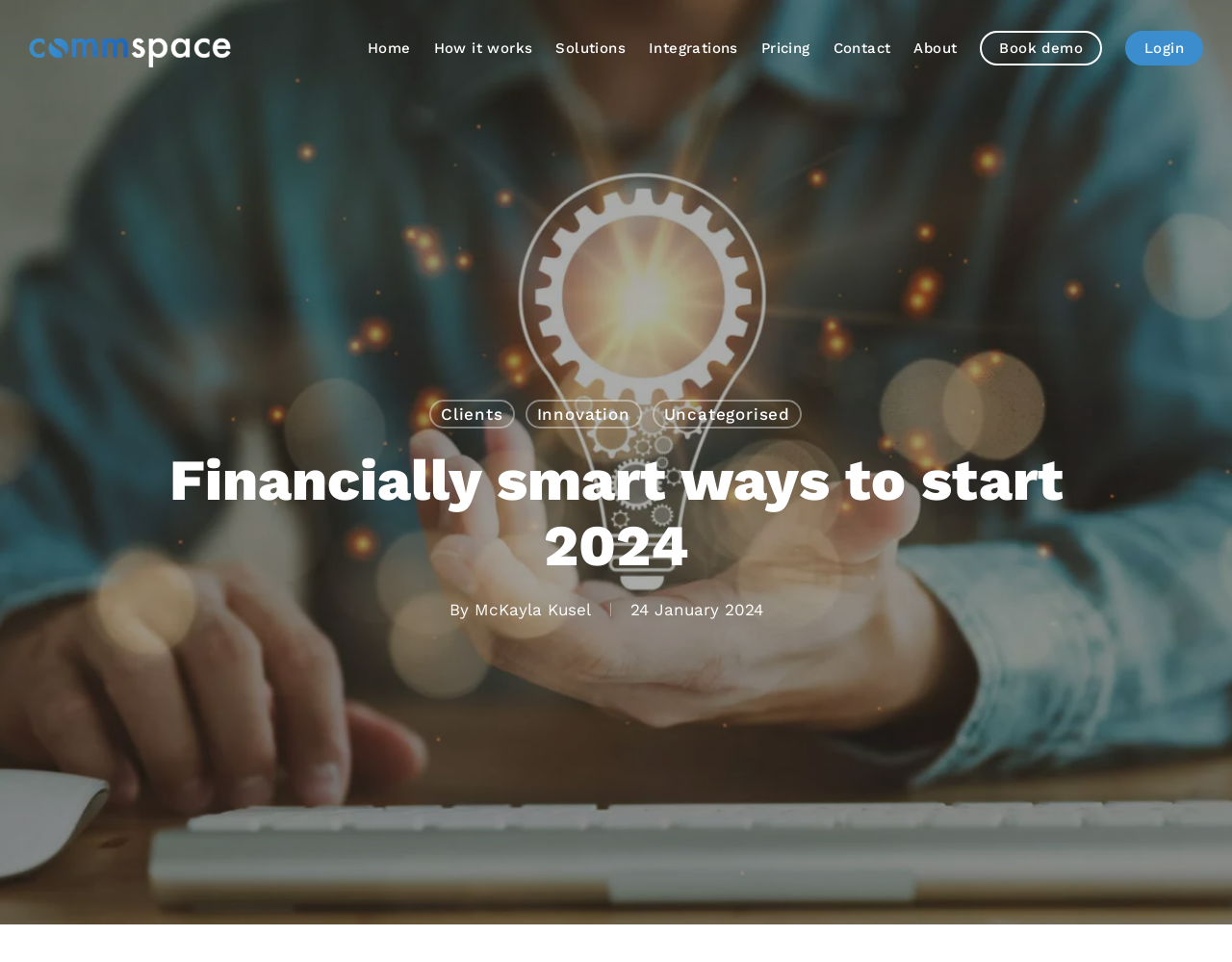Respond to the following question using a concise word or phrase: 
How many navigation links are there?

9